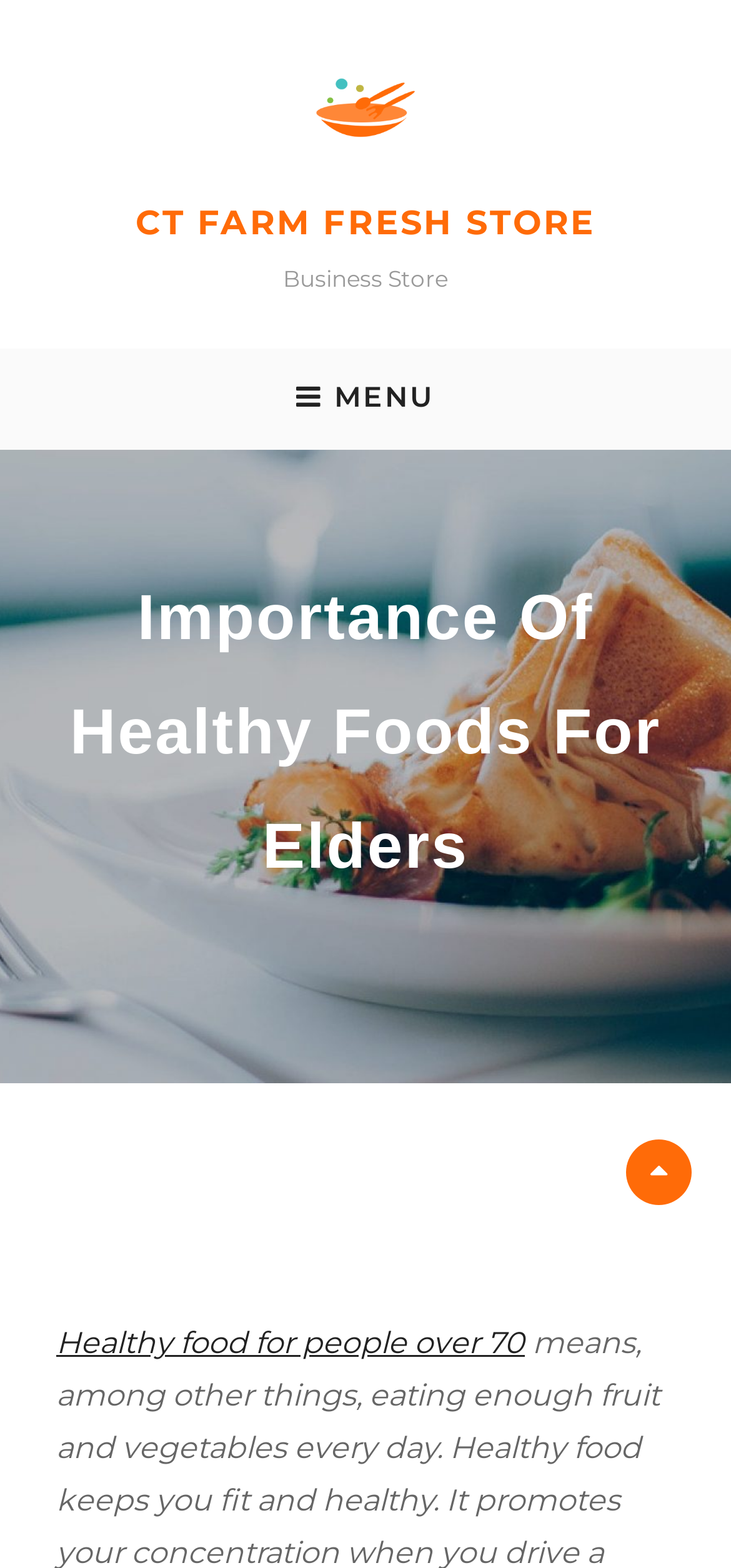Using the provided description: "parent_node: CT FARM FRESH STORE", find the bounding box coordinates of the corresponding UI element. The output should be four float numbers between 0 and 1, in the format [left, top, right, bottom].

[0.427, 0.036, 0.573, 0.104]